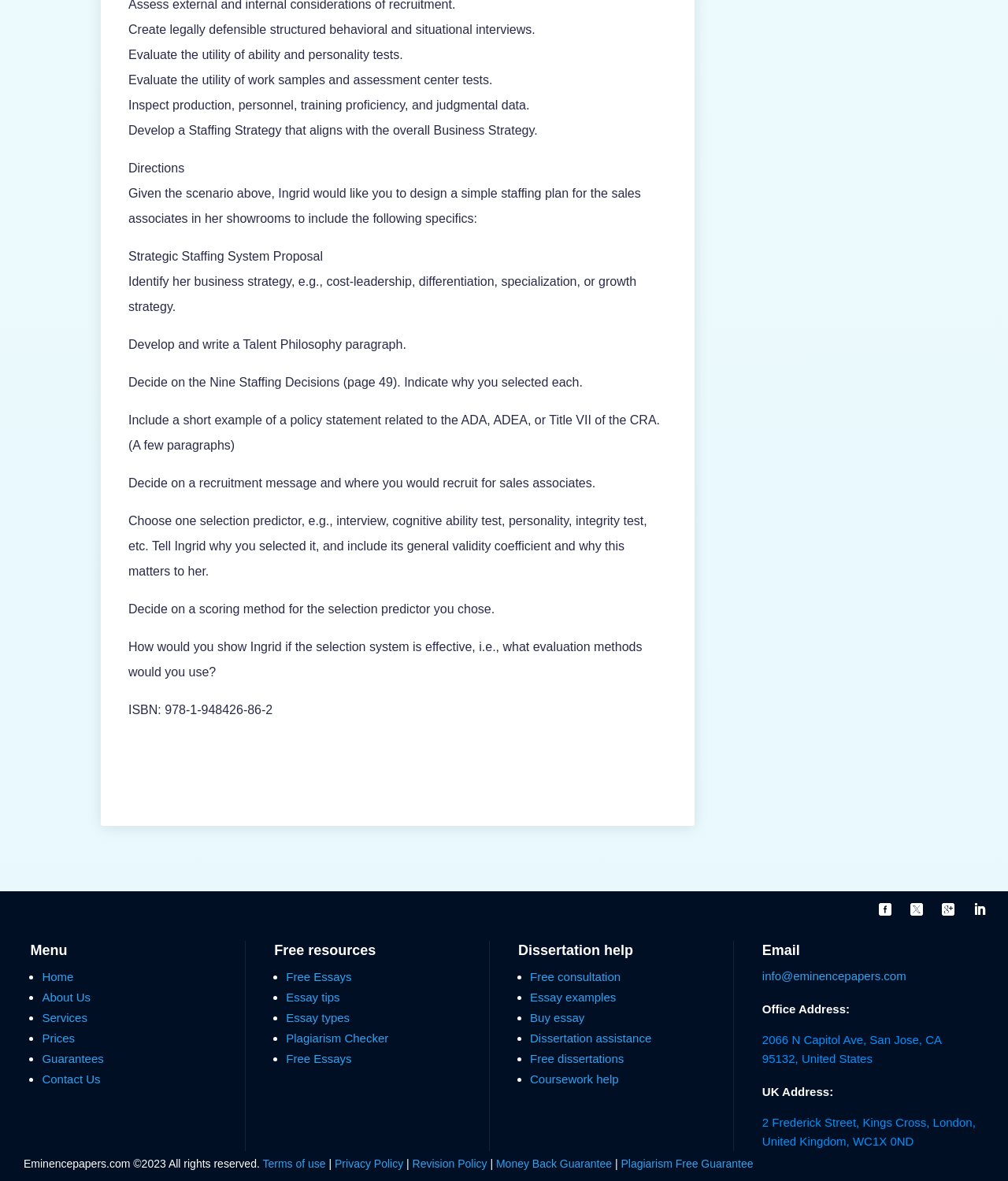Find the bounding box coordinates of the clickable area that will achieve the following instruction: "Visit the Embassy of France in Lithuania".

None